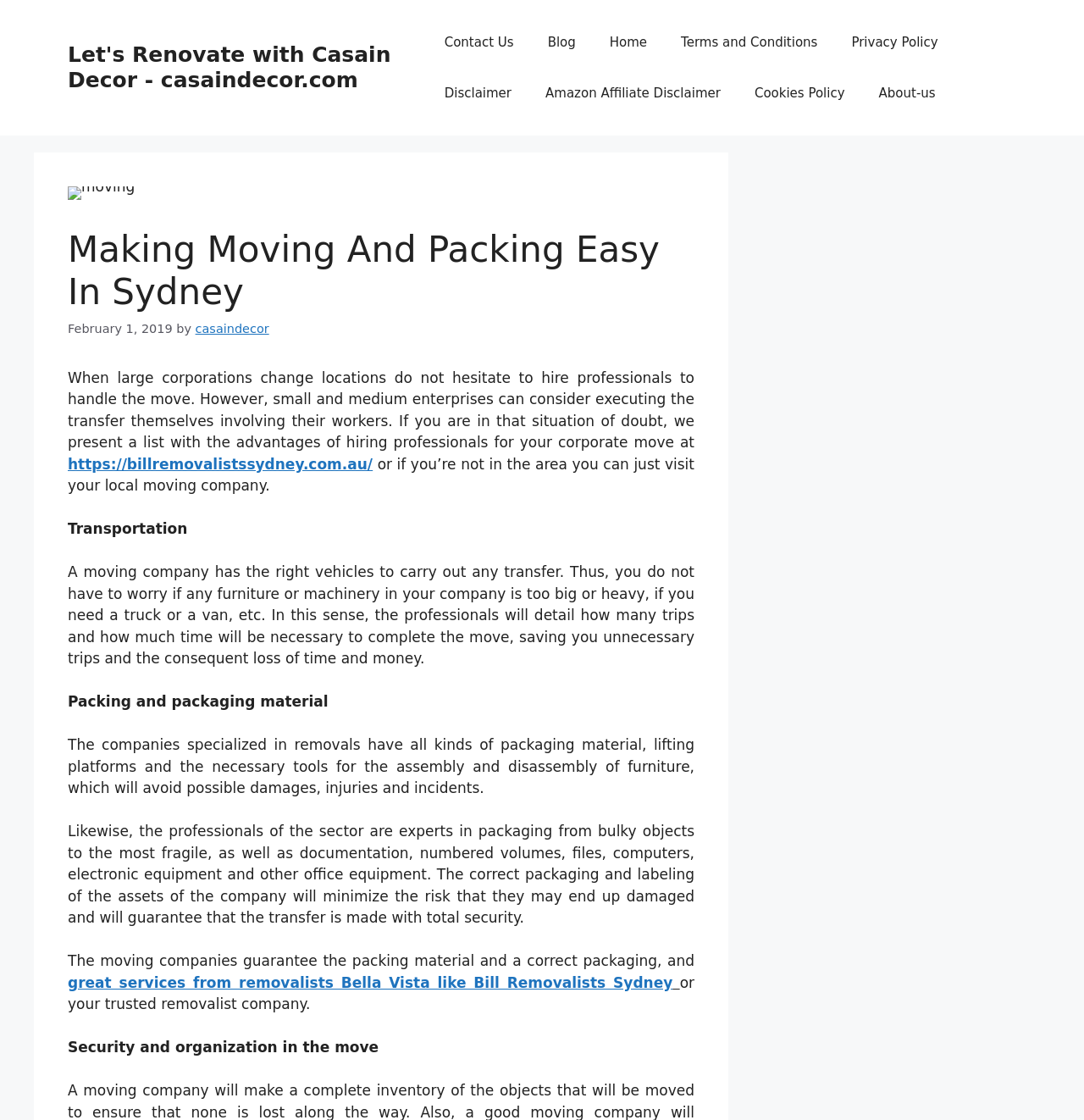What type of companies can consider executing the transfer themselves? From the image, respond with a single word or brief phrase.

Small and medium enterprises